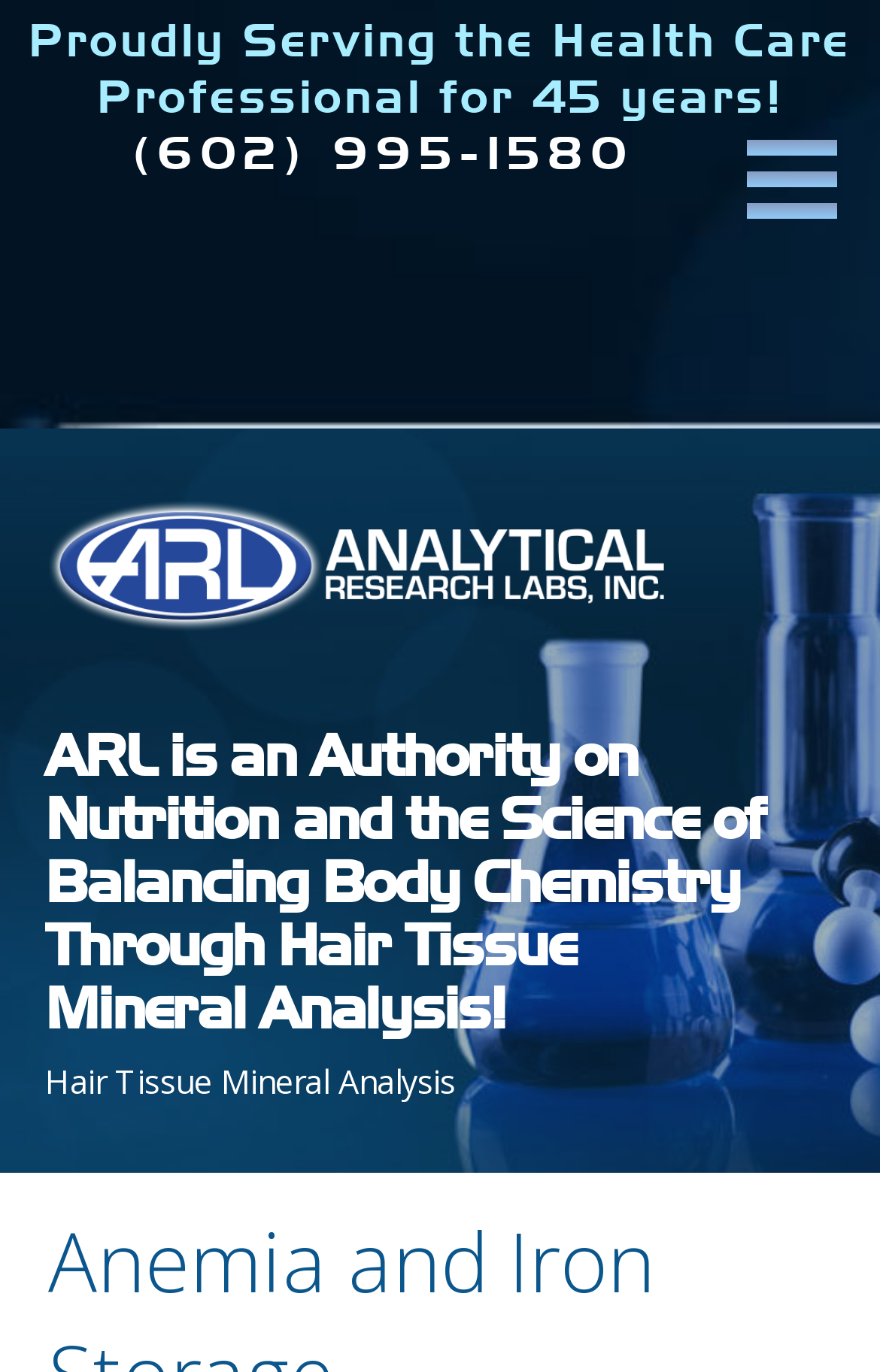Please find and report the primary heading text from the webpage.

Anemia and Iron Storage